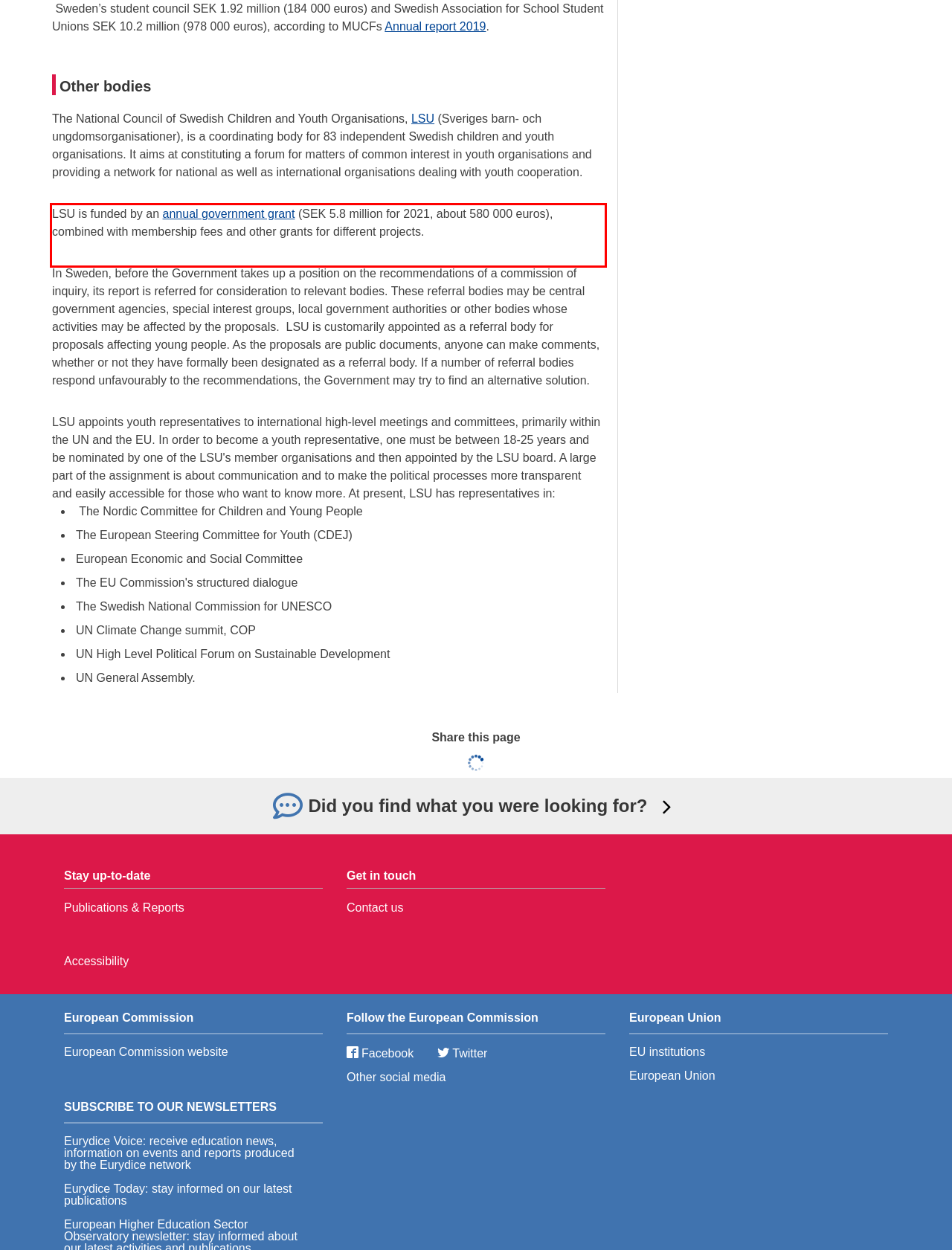Please recognize and transcribe the text located inside the red bounding box in the webpage image.

LSU is funded by an annual government grant (SEK 5.8 million for 2021, about 580 000 euros), combined with membership fees and other grants for different projects.